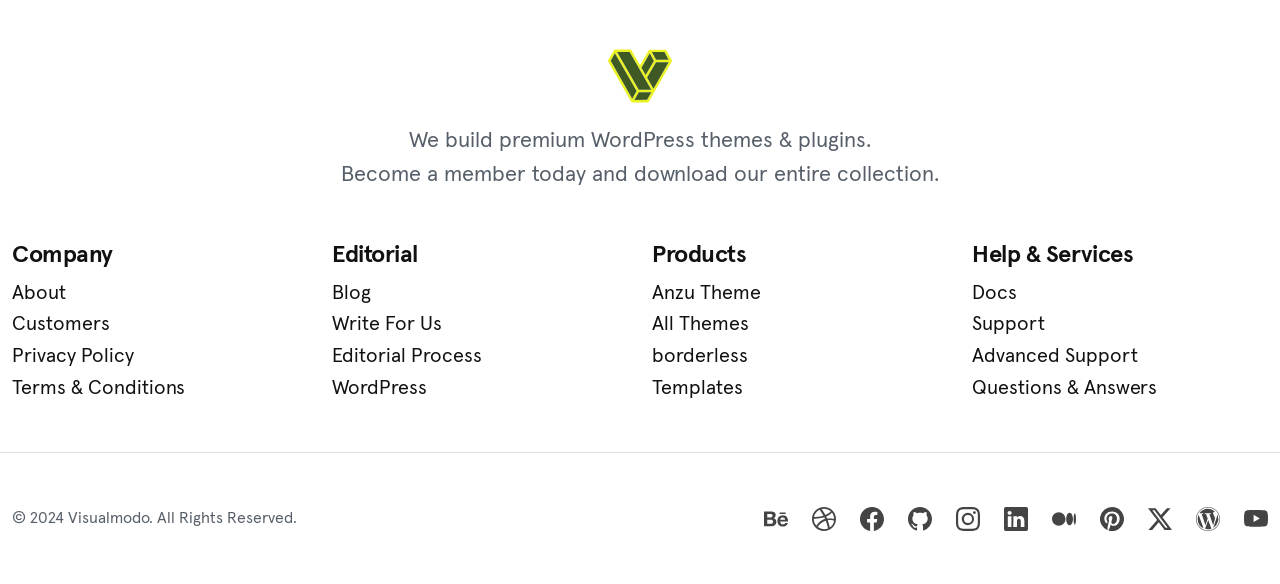Find the bounding box coordinates corresponding to the UI element with the description: "Questions & Answers". The coordinates should be formatted as [left, top, right, bottom], with values as floats between 0 and 1.

[0.759, 0.638, 0.991, 0.692]